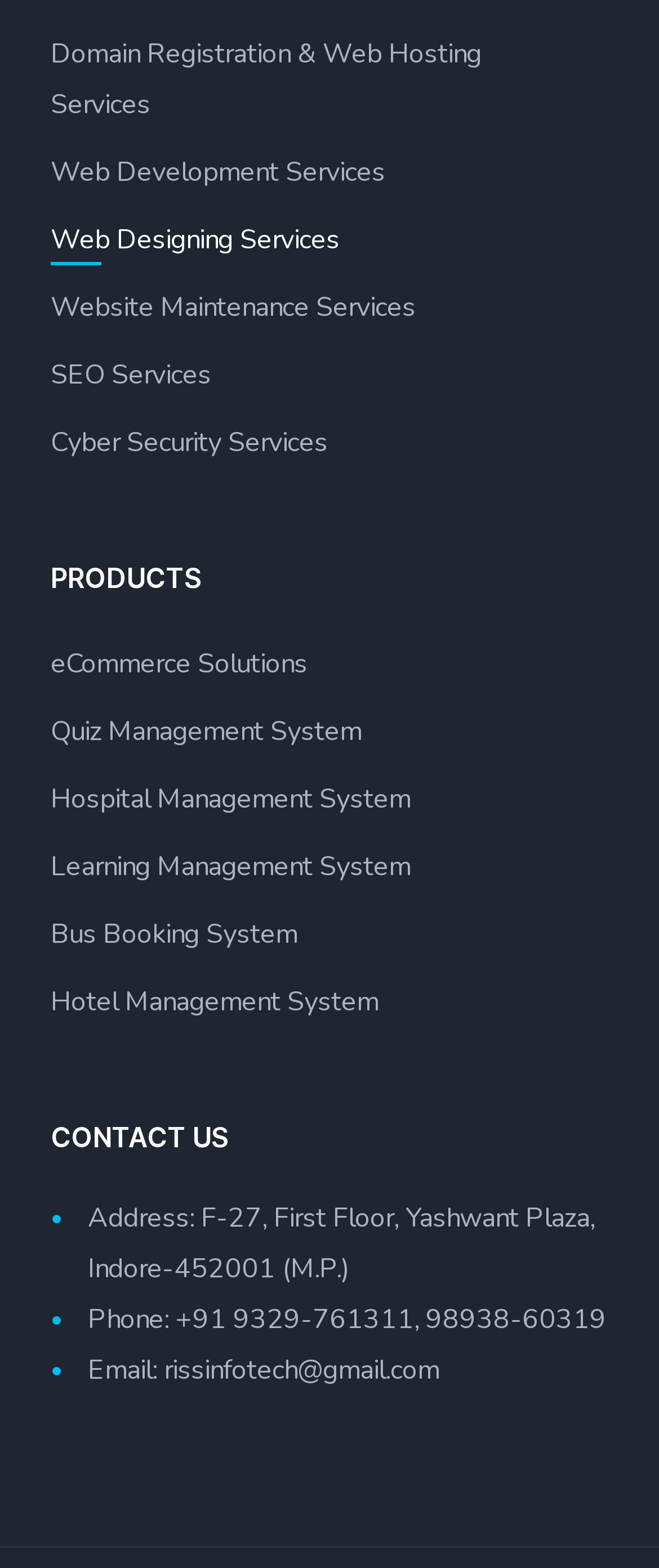What is the email address of the company?
Provide a fully detailed and comprehensive answer to the question.

I located the contact information section on the webpage, which includes the email address of the company, which is rissinfotech@gmail.com.